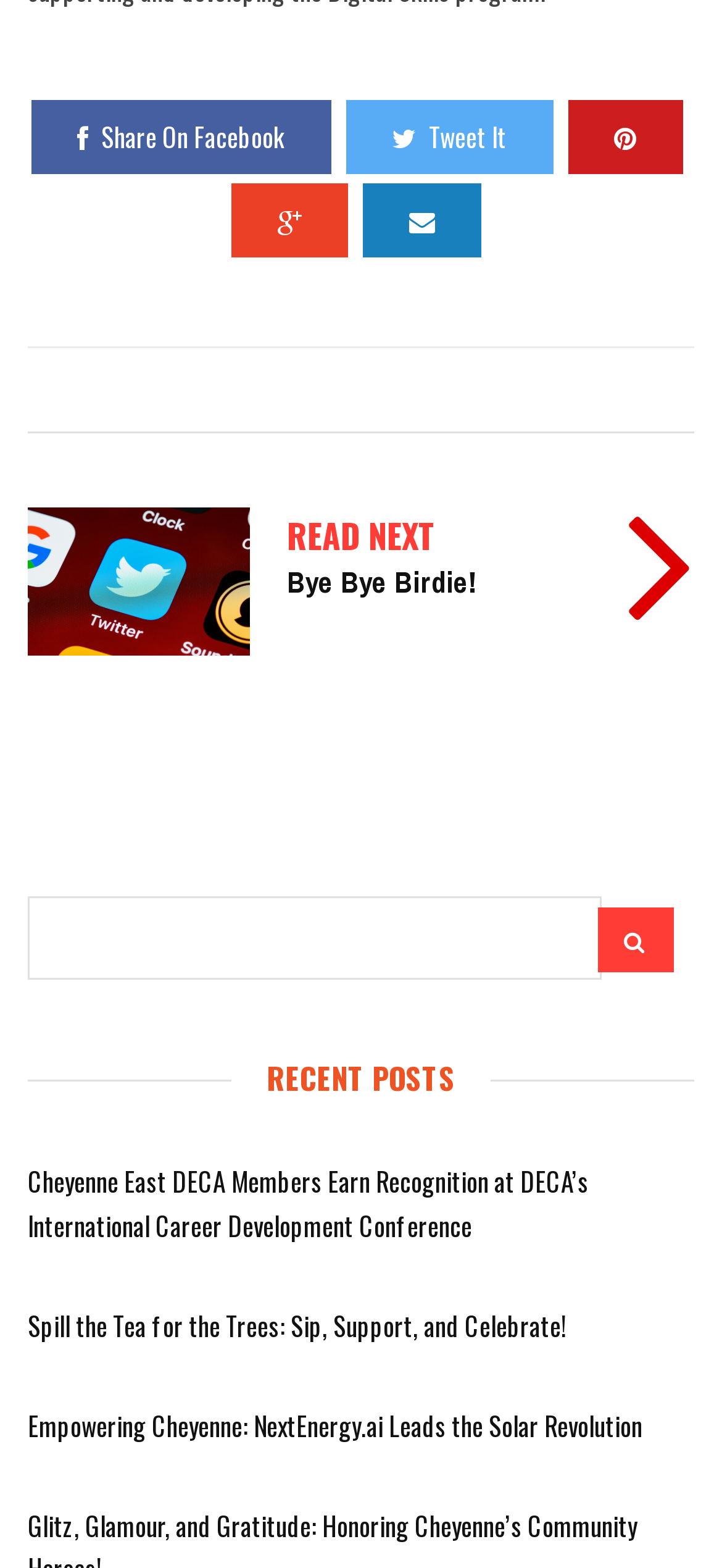Using the element description: "Bye Bye Birdie!", determine the bounding box coordinates for the specified UI element. The coordinates should be four float numbers between 0 and 1, [left, top, right, bottom].

[0.397, 0.358, 0.659, 0.384]